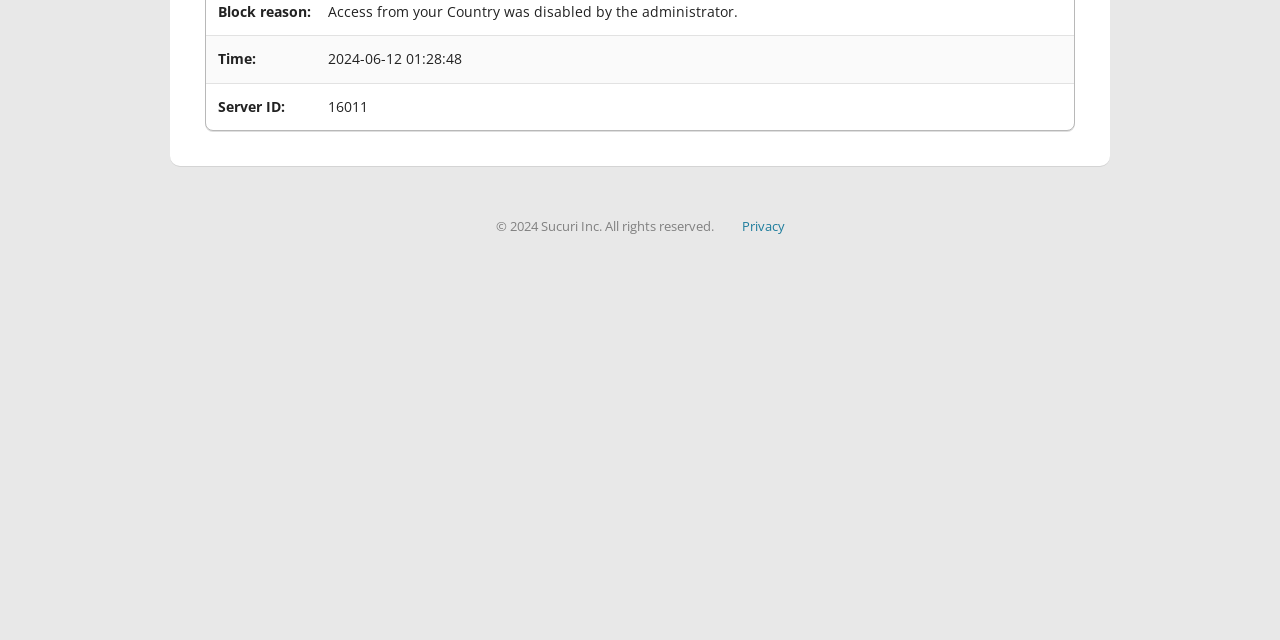Identify the bounding box for the UI element described as: "Privacy". The coordinates should be four float numbers between 0 and 1, i.e., [left, top, right, bottom].

[0.579, 0.339, 0.613, 0.367]